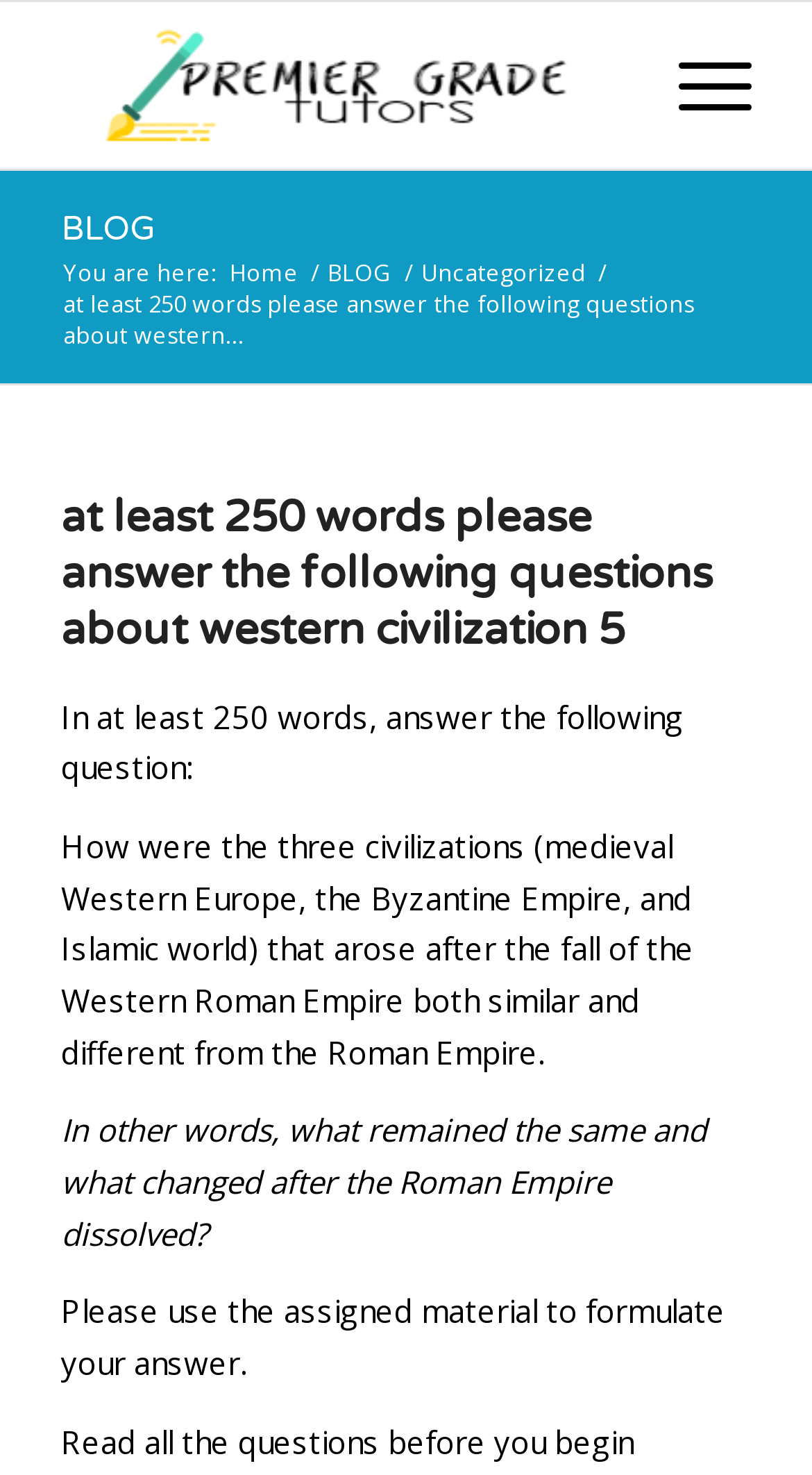Please determine the bounding box coordinates of the element to click on in order to accomplish the following task: "open the chat widget". Ensure the coordinates are four float numbers ranging from 0 to 1, i.e., [left, top, right, bottom].

[0.777, 0.819, 0.949, 0.91]